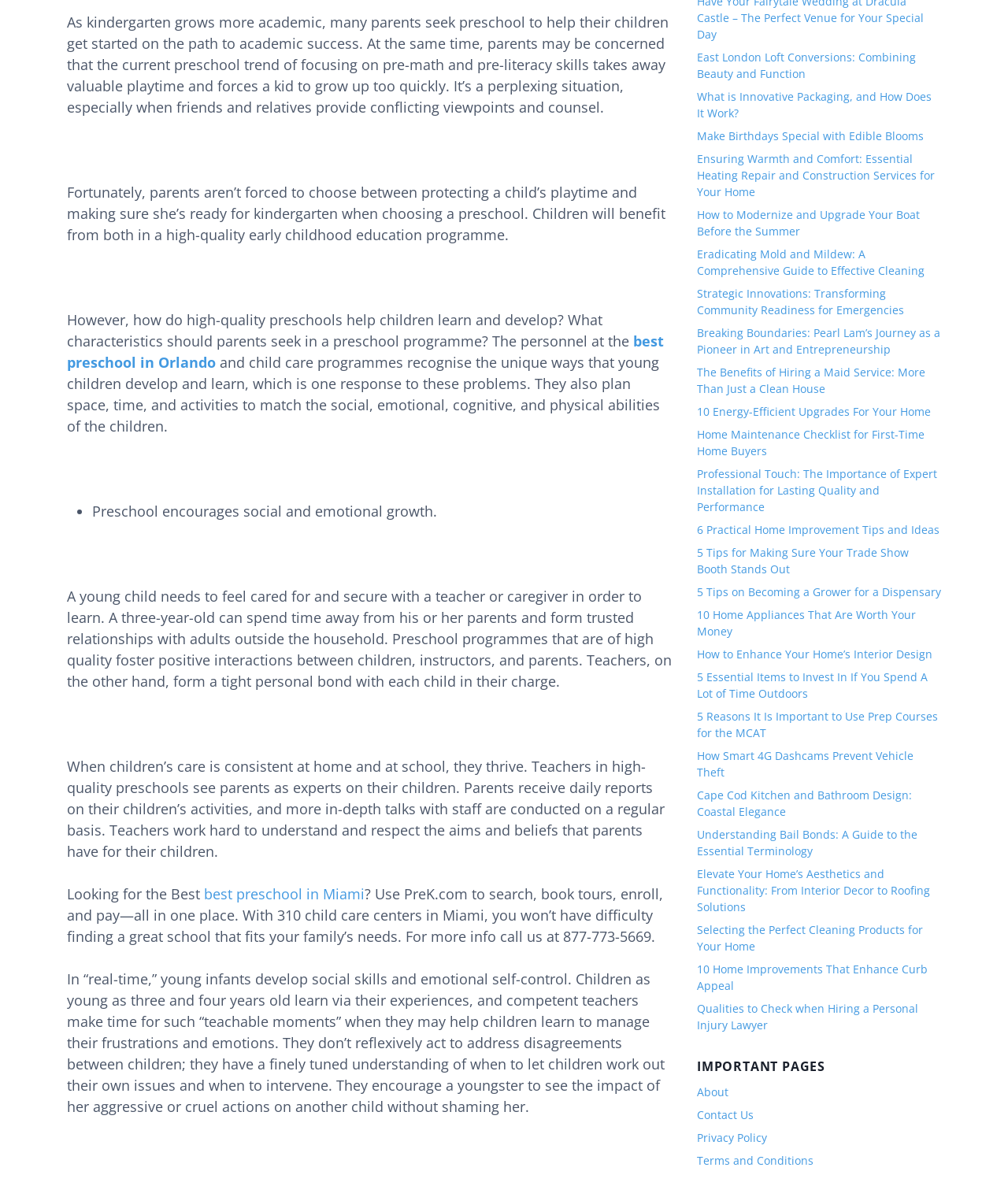Kindly provide the bounding box coordinates of the section you need to click on to fulfill the given instruction: "Click the link to learn about the best preschool in Miami".

[0.202, 0.746, 0.362, 0.762]